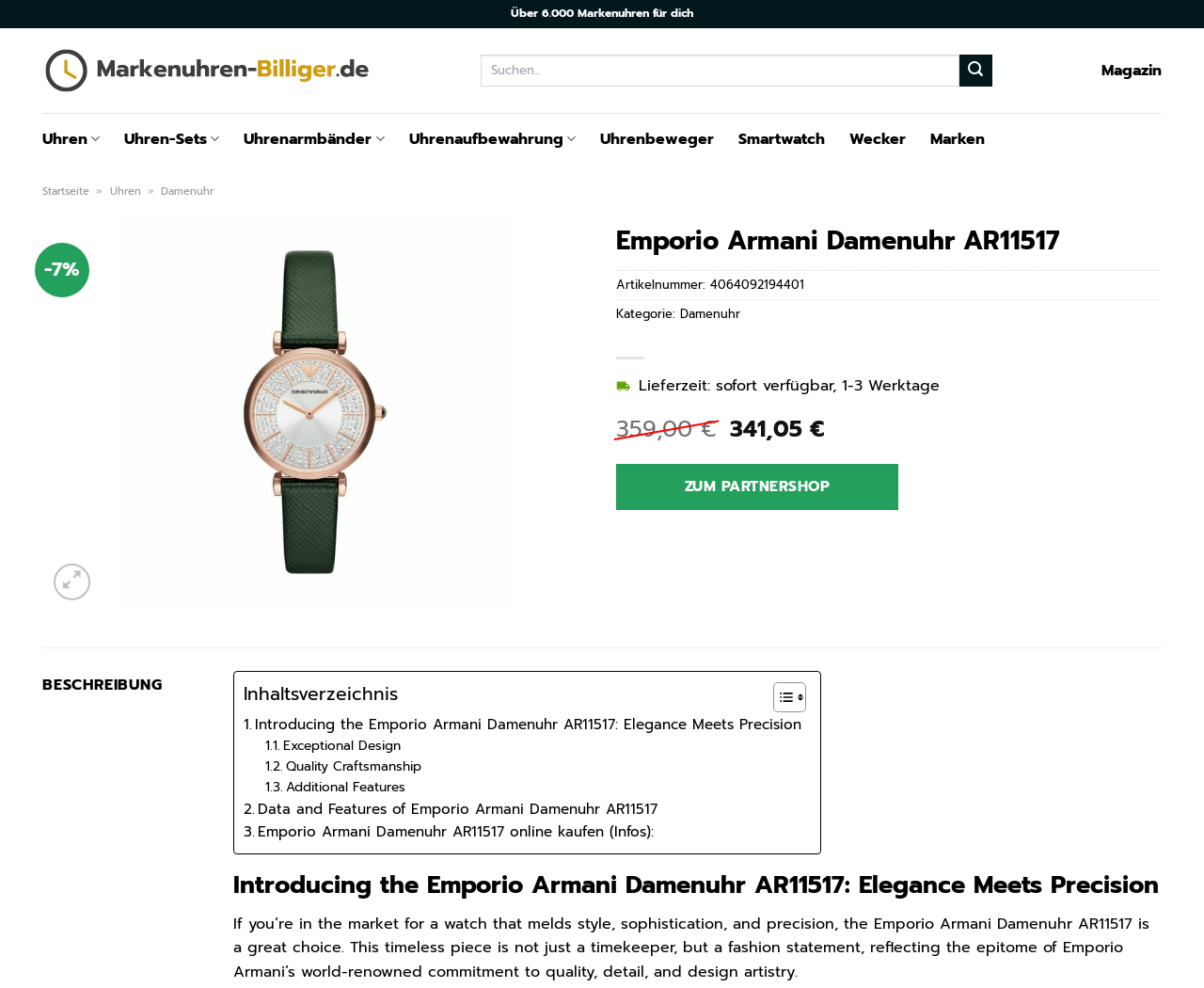Illustrate the webpage with a detailed description.

This webpage is an online store selling Emporio Armani Damenuhr AR11517 watches. At the top, there is a header section with a logo and a search bar. The logo is an image with the text "Markenuhren-Billiger.de" next to it. The search bar has a text input field and a button labeled "Übermitteln" (Submit). 

Below the header, there are several navigation links, including "Magazin", "Uhren", "Uhren-Sets", "Uhrenarmbänder", "Uhrenaufbewahrung", "Uhrenbeweger", "Smartwatch", "Wecker", and "Marken". These links are arranged horizontally across the page.

The main content of the page is dedicated to the Emporio Armani Damenuhr AR11517 watch. There is a large image of the watch, accompanied by a heading with the watch's name and a brief description. Below the image, there are several sections of text, including the original price, the current price, and the delivery time. 

There is also a "ZUM PARTNERSHOP" (To the partner shop) button and some additional information about the watch, such as the article number and category. 

Further down the page, there is a section titled "BESCHREIBUNG" (Description), which contains a detailed description of the watch, including its design, quality, and features. This section is divided into several subheadings, including "Inhaltsverzeichnis" (Table of Contents), "Introducing the Emporio Armani Damenuhr AR11517: Elegance Meets Precision", "Exceptional Design", "Quality Craftsmanship", "Additional Features", and "Data and Features of Emporio Armani Damenuhr AR11517".